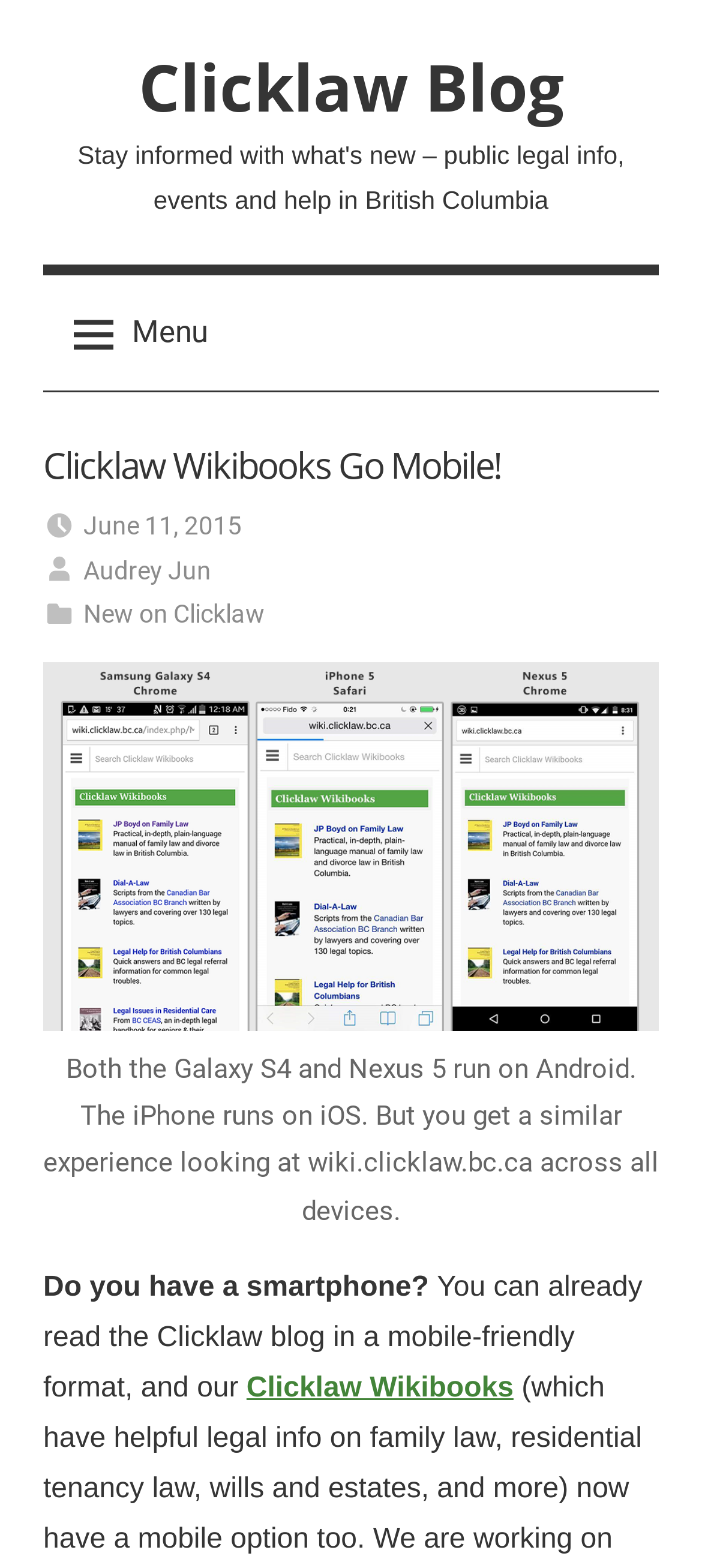What is the title or heading displayed on the webpage?

Clicklaw Wikibooks Go Mobile!